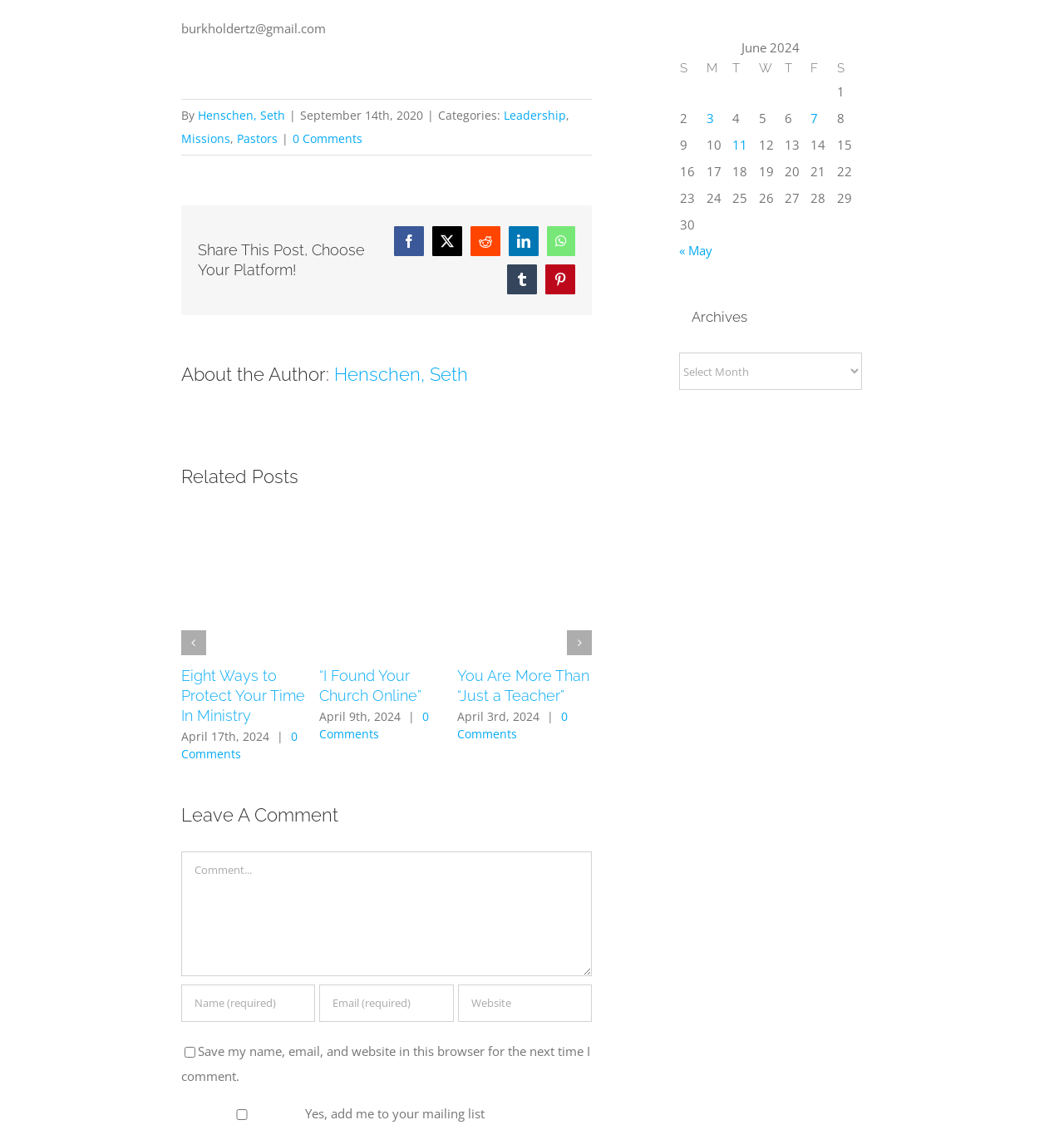Given the description "“I Found Your Church Online”", provide the bounding box coordinates of the corresponding UI element.

[0.3, 0.593, 0.396, 0.626]